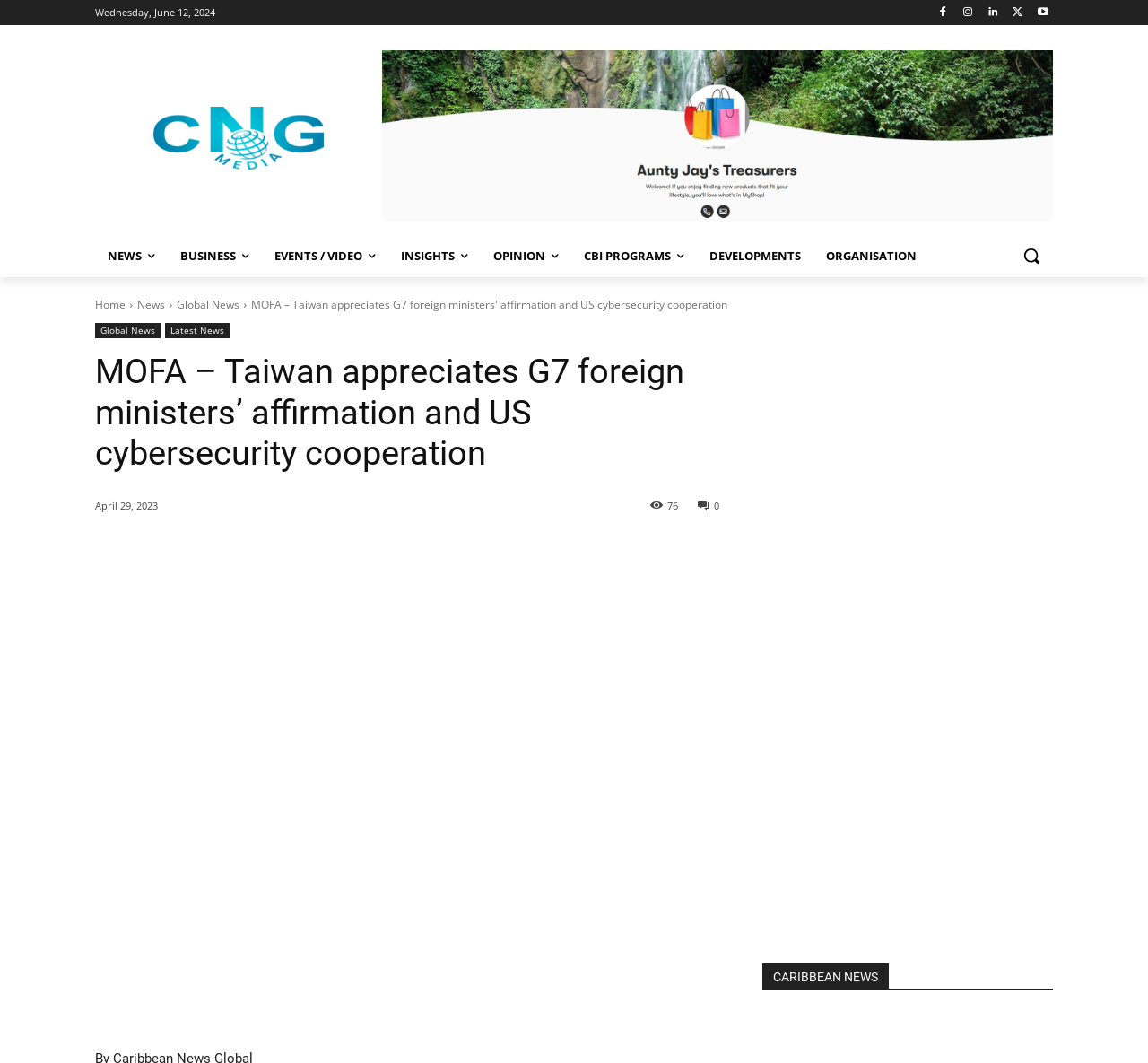Show me the bounding box coordinates of the clickable region to achieve the task as per the instruction: "Click the logo".

[0.083, 0.1, 0.333, 0.16]